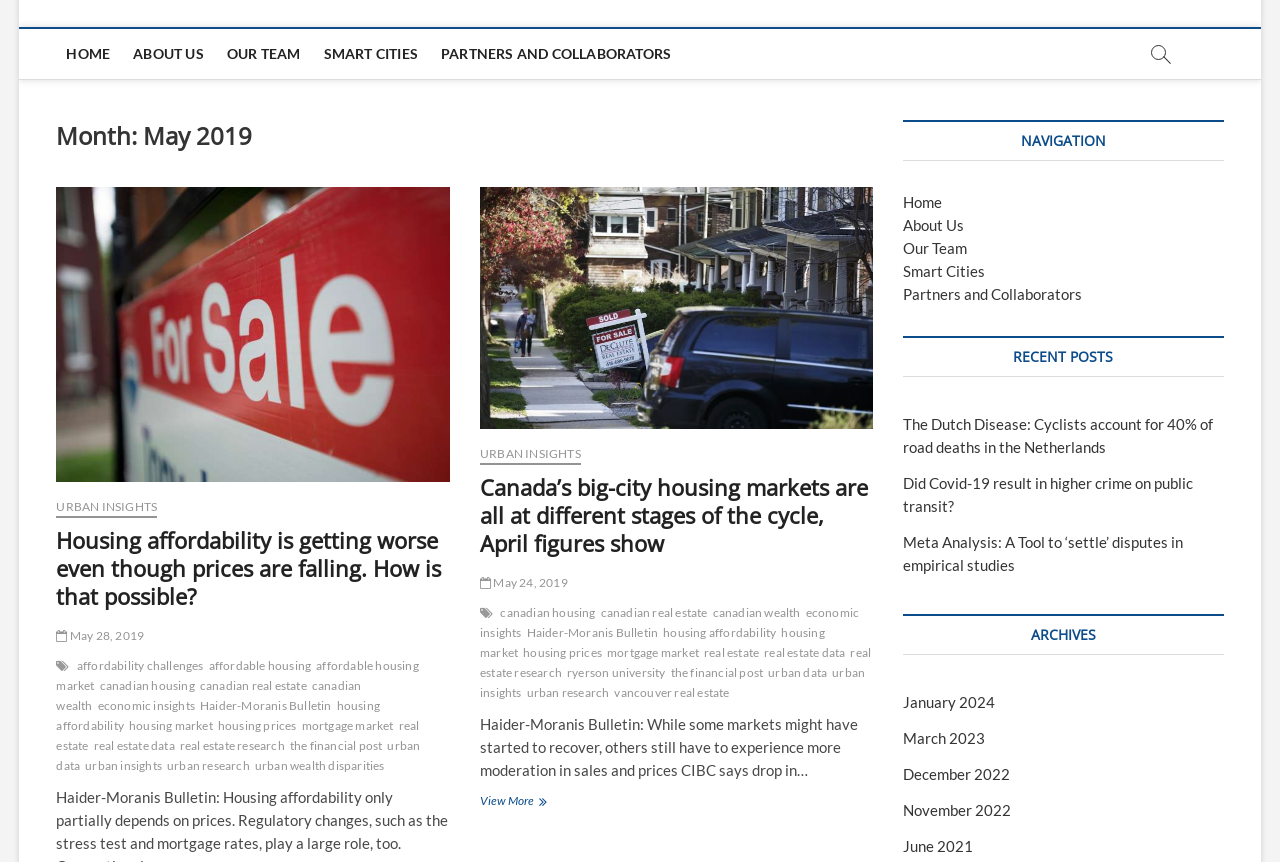Extract the bounding box coordinates for the UI element described by the text: "real estate data". The coordinates should be in the form of [left, top, right, bottom] with values between 0 and 1.

[0.073, 0.856, 0.141, 0.879]